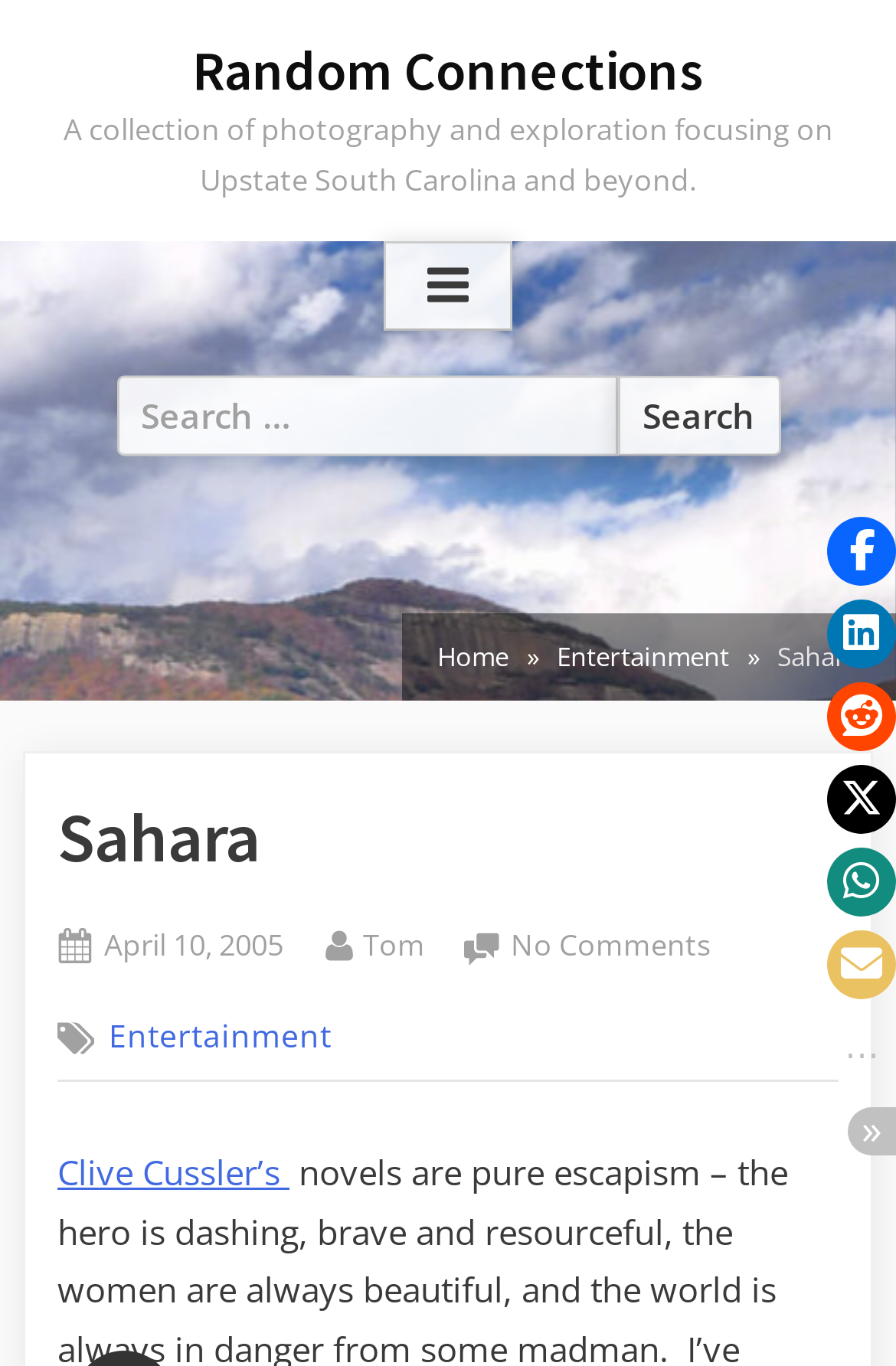Please identify the bounding box coordinates of the element I should click to complete this instruction: 'Go to the home page'. The coordinates should be given as four float numbers between 0 and 1, like this: [left, top, right, bottom].

[0.488, 0.465, 0.567, 0.497]